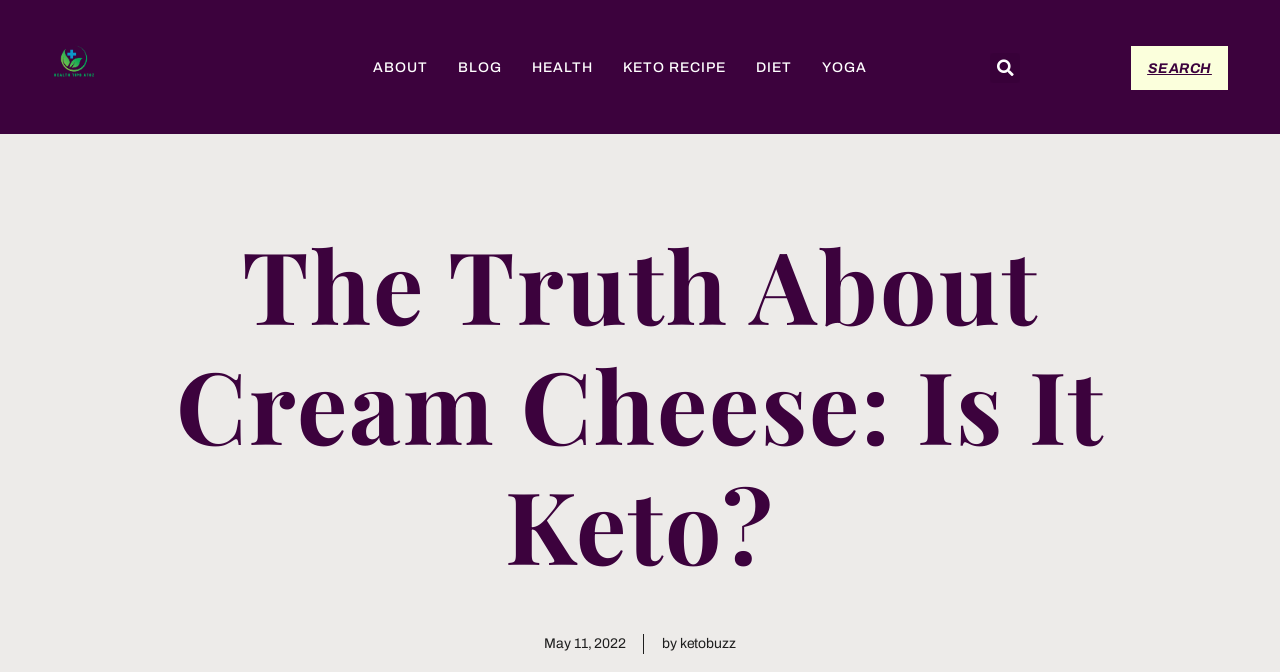Given the element description, predict the bounding box coordinates in the format (top-left x, top-left y, bottom-right x, bottom-right y). Make sure all values are between 0 and 1. Here is the element description: Keto Recipe

[0.487, 0.089, 0.567, 0.111]